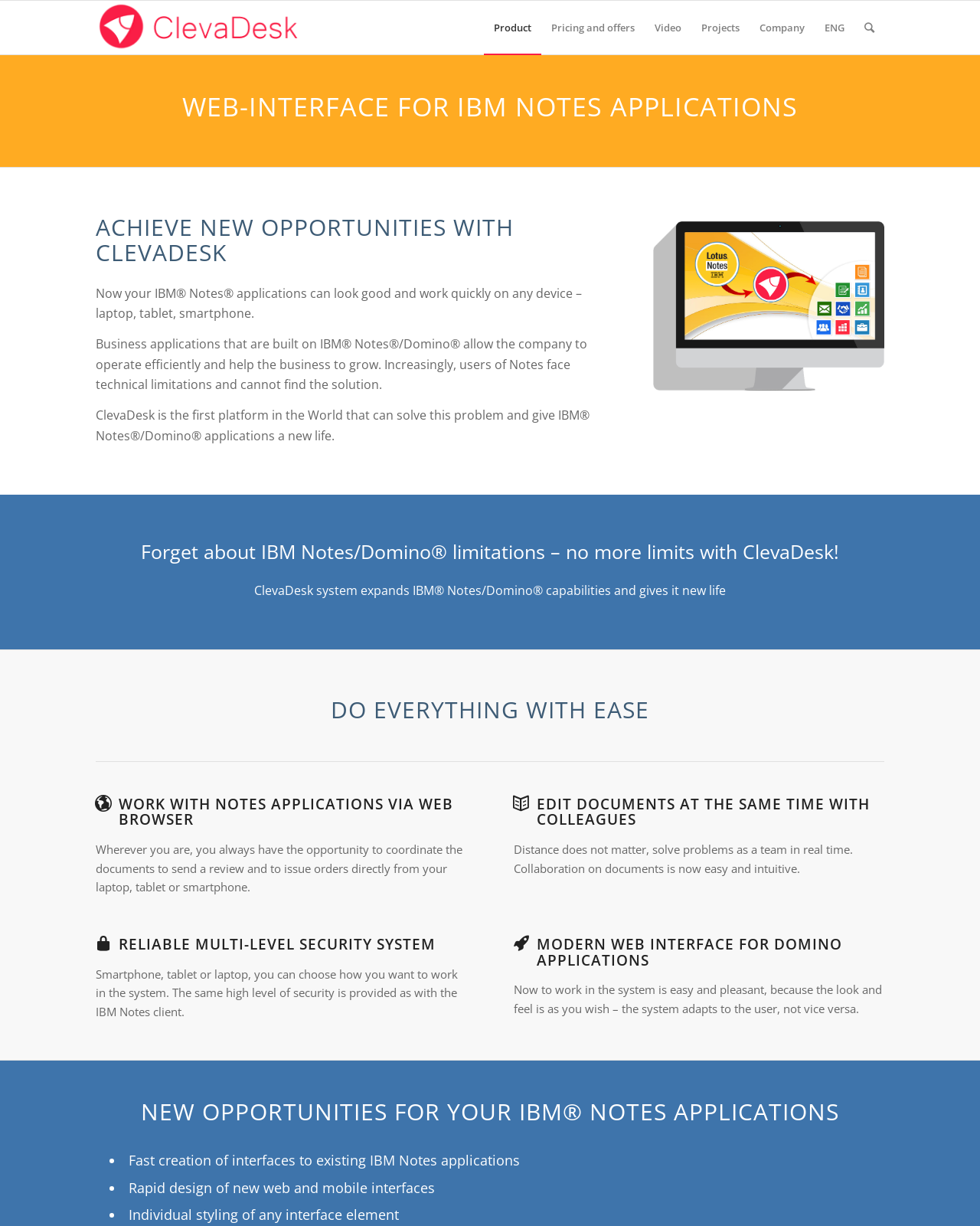Use the details in the image to answer the question thoroughly: 
What devices can be used to access IBM Notes applications with ClevaDesk?

According to the webpage, with ClevaDesk, users can access IBM Notes applications on any device, including laptops, tablets, and smartphones, allowing for flexibility and convenience.